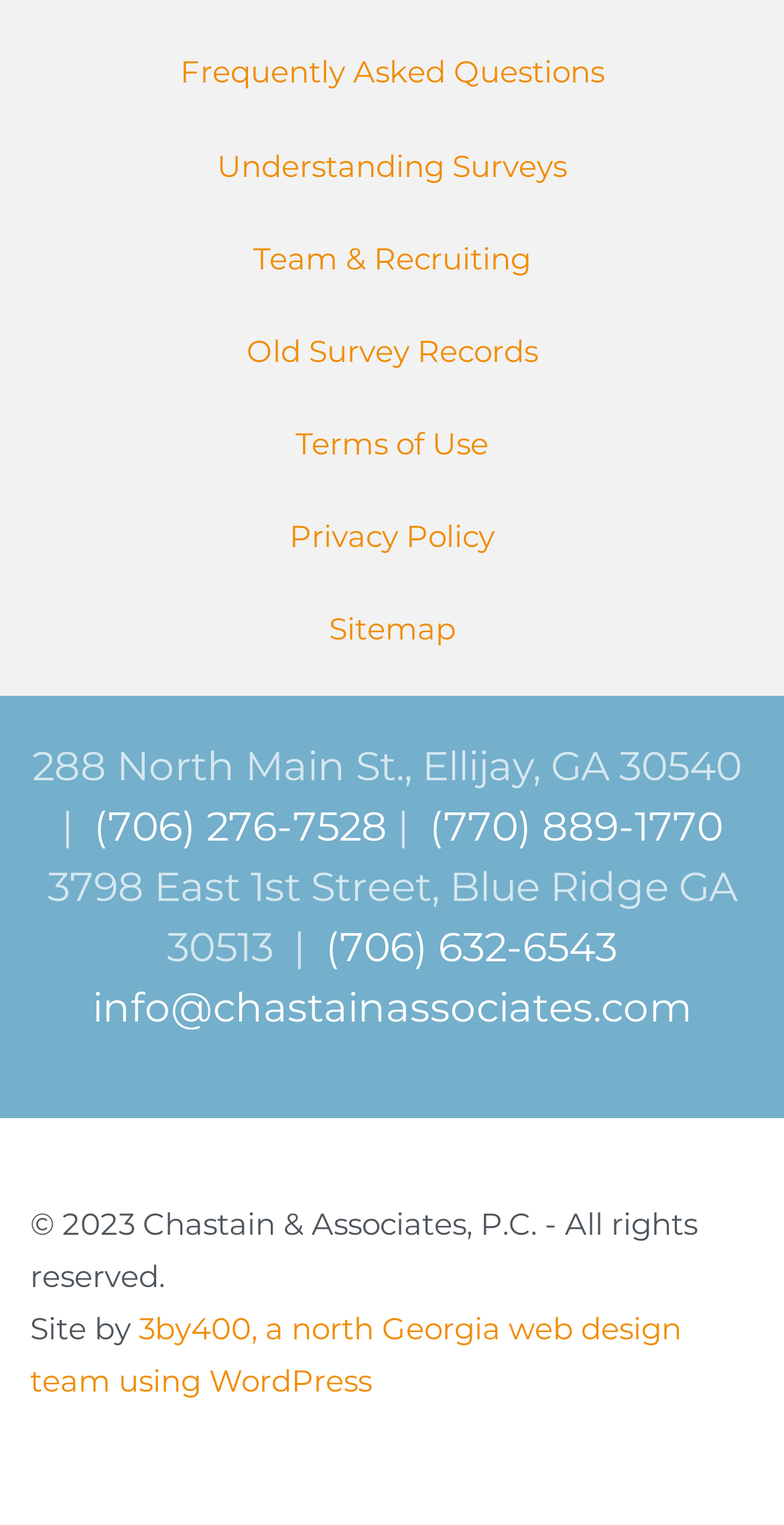What is the email address of Chastain & Associates, P.C.?
Provide a concise answer using a single word or phrase based on the image.

info@chastainassociates.com